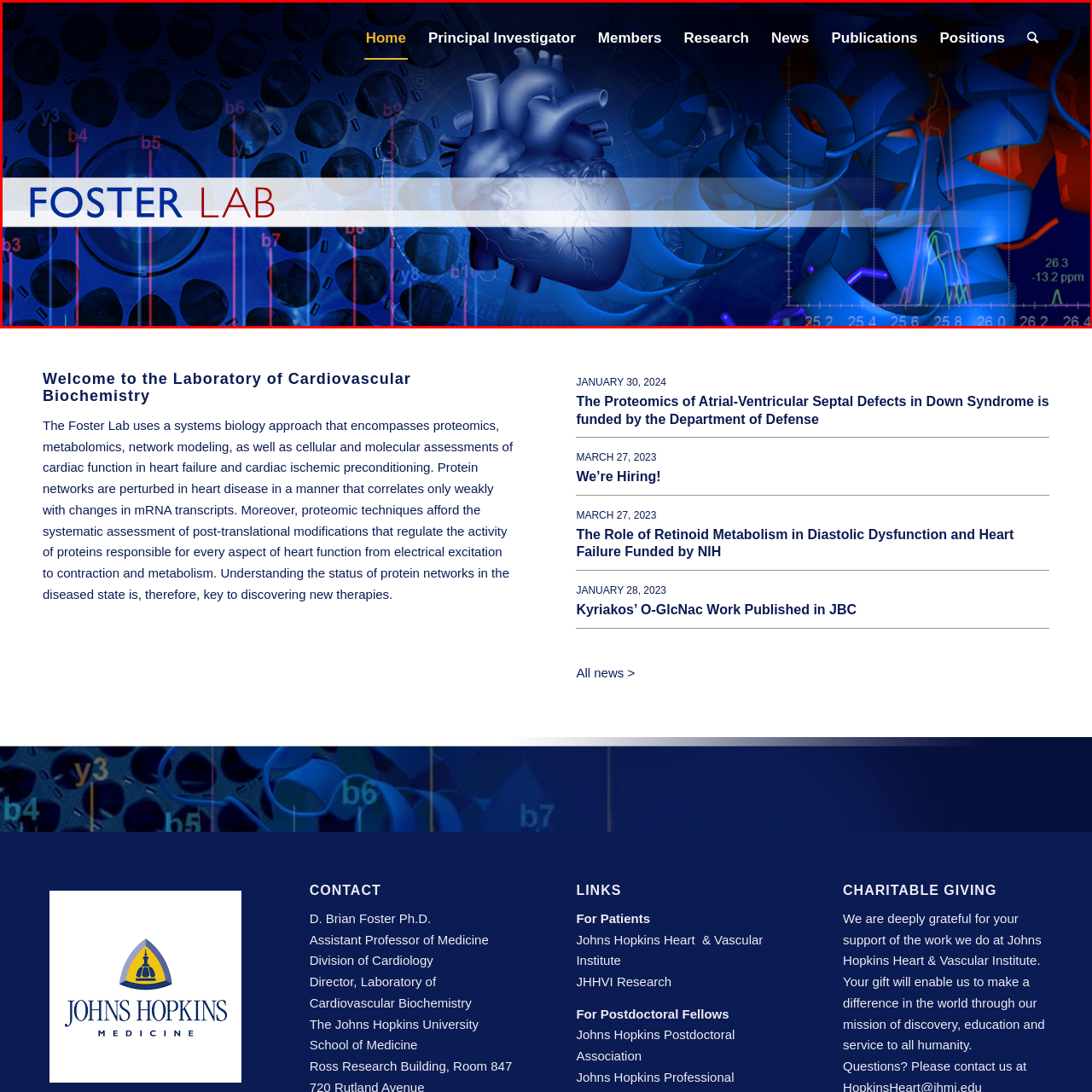Give a detailed account of the scene depicted in the image inside the red rectangle.

The image highlights the branding of the Foster Lab at Johns Hopkins School of Medicine, featuring a stylized graphic of a human heart intertwined with a backdrop of scientific imagery, including molecular structures and data visualizations. The lab's name, "FOSTER LAB," is prominently displayed in bold lettering across the center, emphasizing its focus on cardiovascular research. Above the graphic, a navigation menu provides links to key sections: Home, Principal Investigator, Members, Research, News, Publications, and Positions, facilitating easy access to information about the lab’s work and team. The overall design conveys a modern and professional aesthetic, reflecting the lab's commitment to pioneering biochemistry in cardiac health.